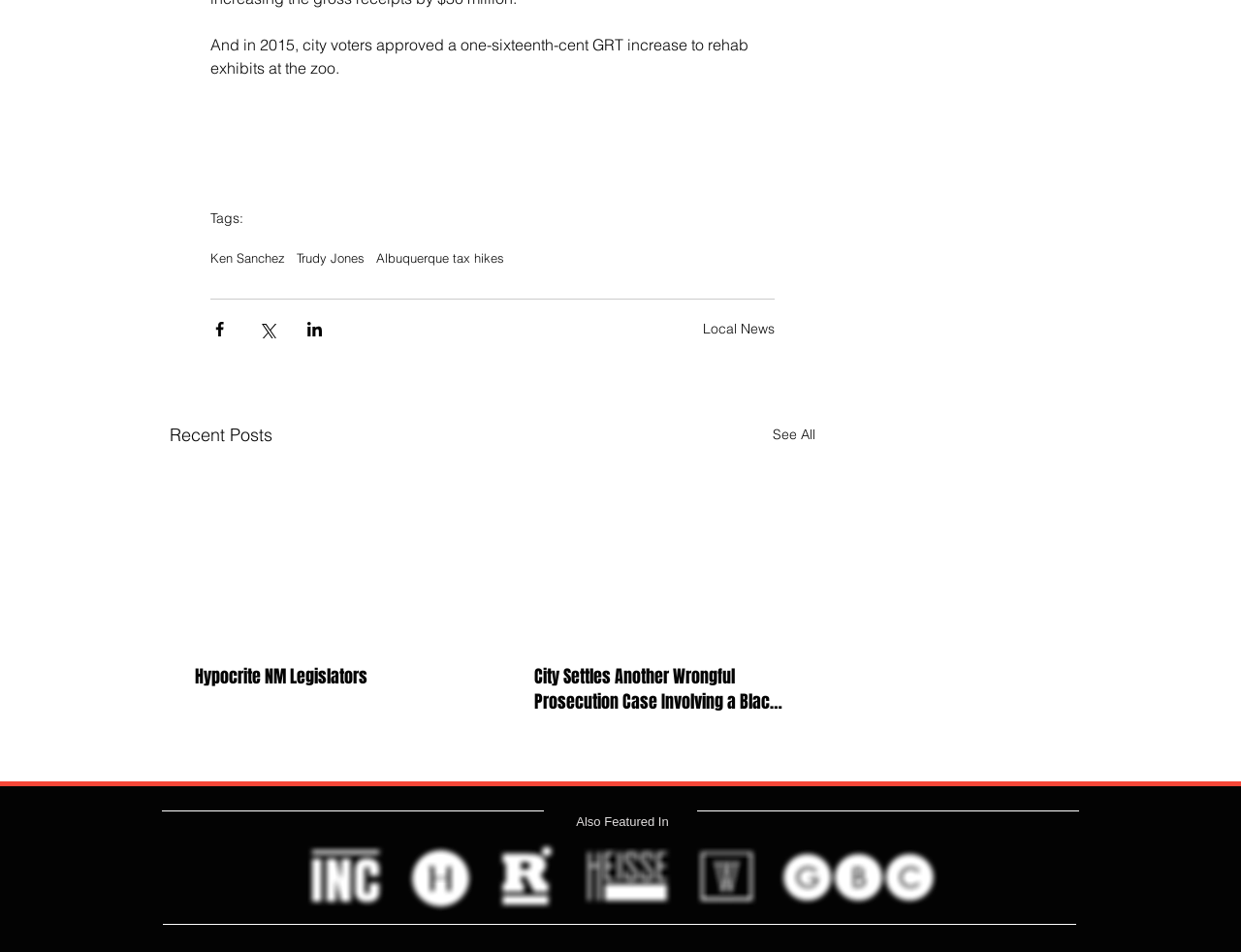Find the bounding box coordinates for the area you need to click to carry out the instruction: "Share via Facebook". The coordinates should be four float numbers between 0 and 1, indicated as [left, top, right, bottom].

[0.17, 0.336, 0.184, 0.355]